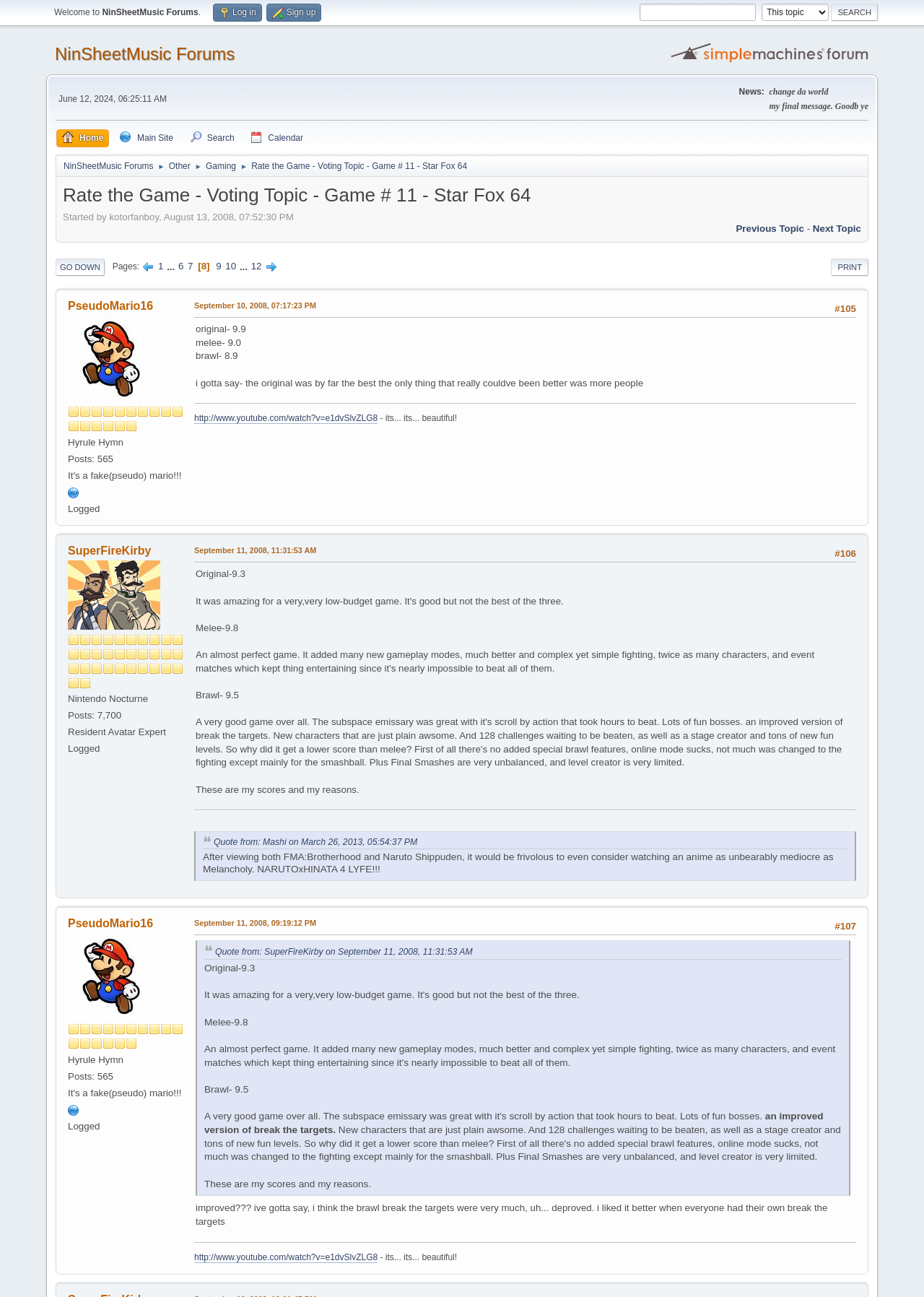Identify the bounding box coordinates for the region to click in order to carry out this instruction: "Go to the previous topic". Provide the coordinates using four float numbers between 0 and 1, formatted as [left, top, right, bottom].

[0.796, 0.172, 0.87, 0.18]